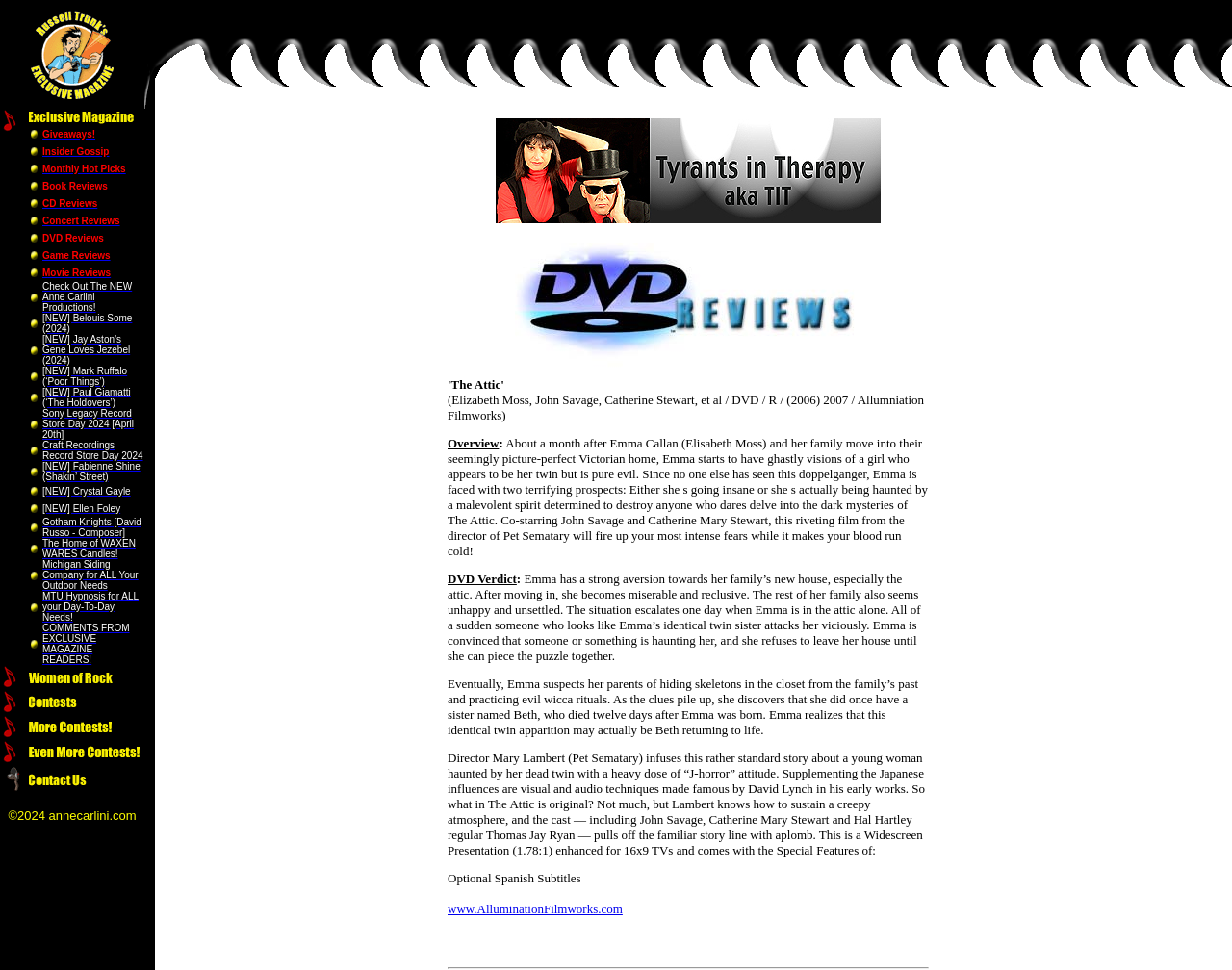Please give the bounding box coordinates of the area that should be clicked to fulfill the following instruction: "Click on the 'Giveaways!' link". The coordinates should be in the format of four float numbers from 0 to 1, i.e., [left, top, right, bottom].

[0.034, 0.127, 0.077, 0.144]